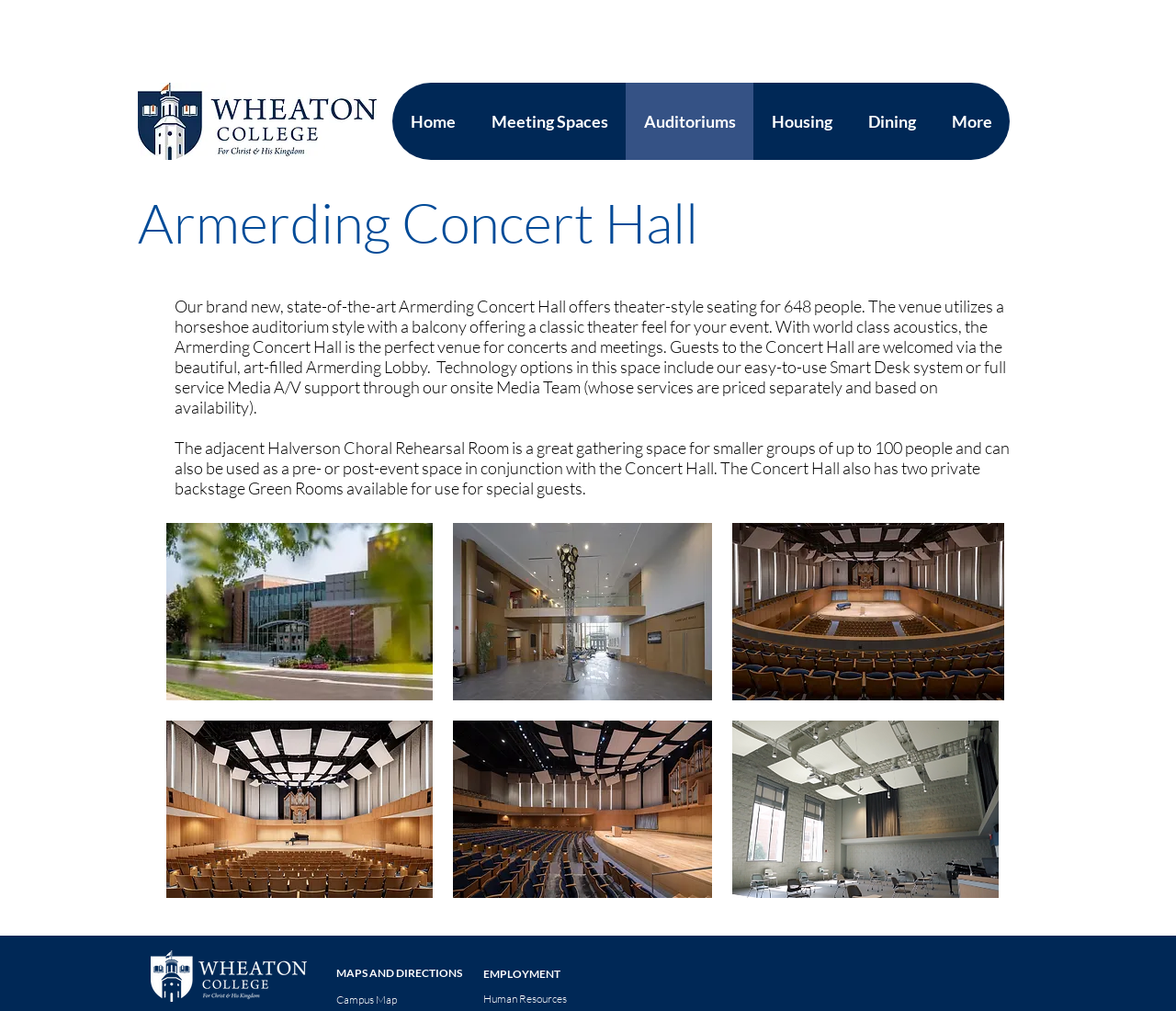Provide a brief response using a word or short phrase to this question:
What is the name of the rehearsal room adjacent to the Concert Hall?

Halverson Choral Rehearsal Room